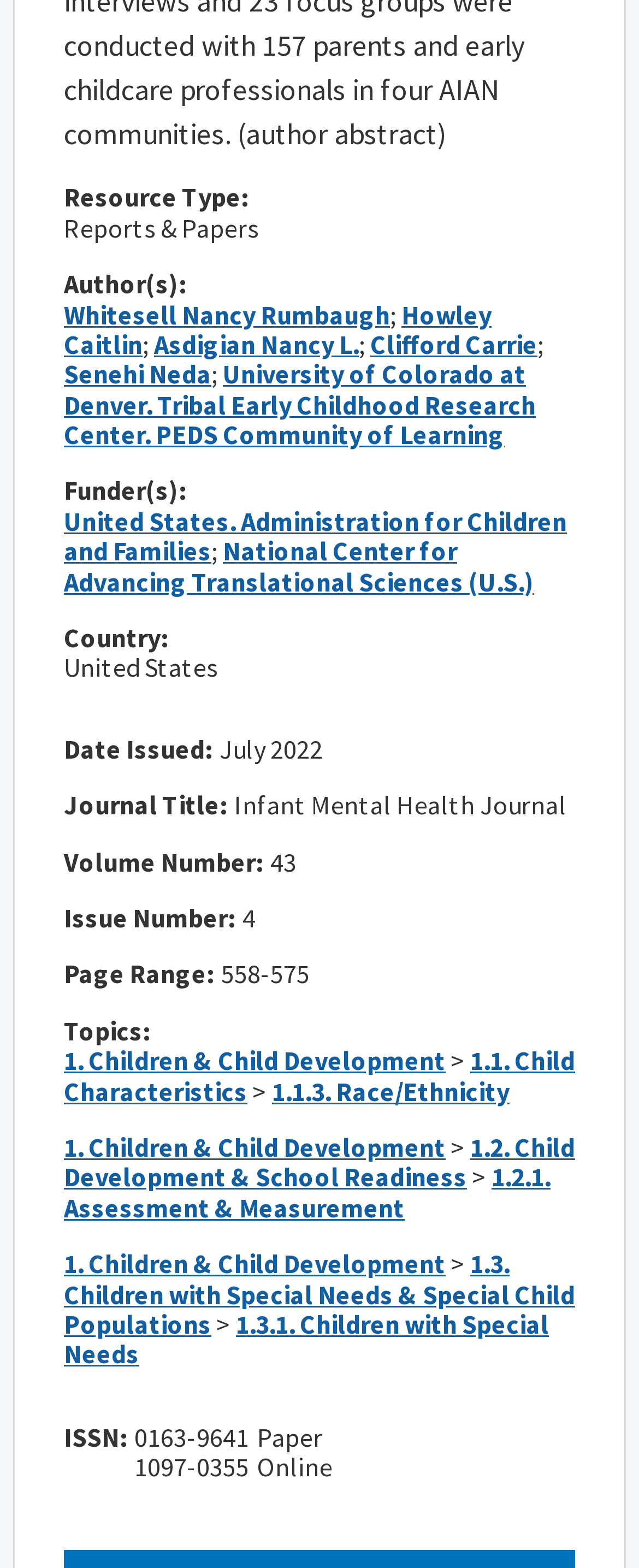Please specify the bounding box coordinates of the element that should be clicked to execute the given instruction: 'Read the article in Infant Mental Health Journal'. Ensure the coordinates are four float numbers between 0 and 1, expressed as [left, top, right, bottom].

[0.367, 0.503, 0.887, 0.524]